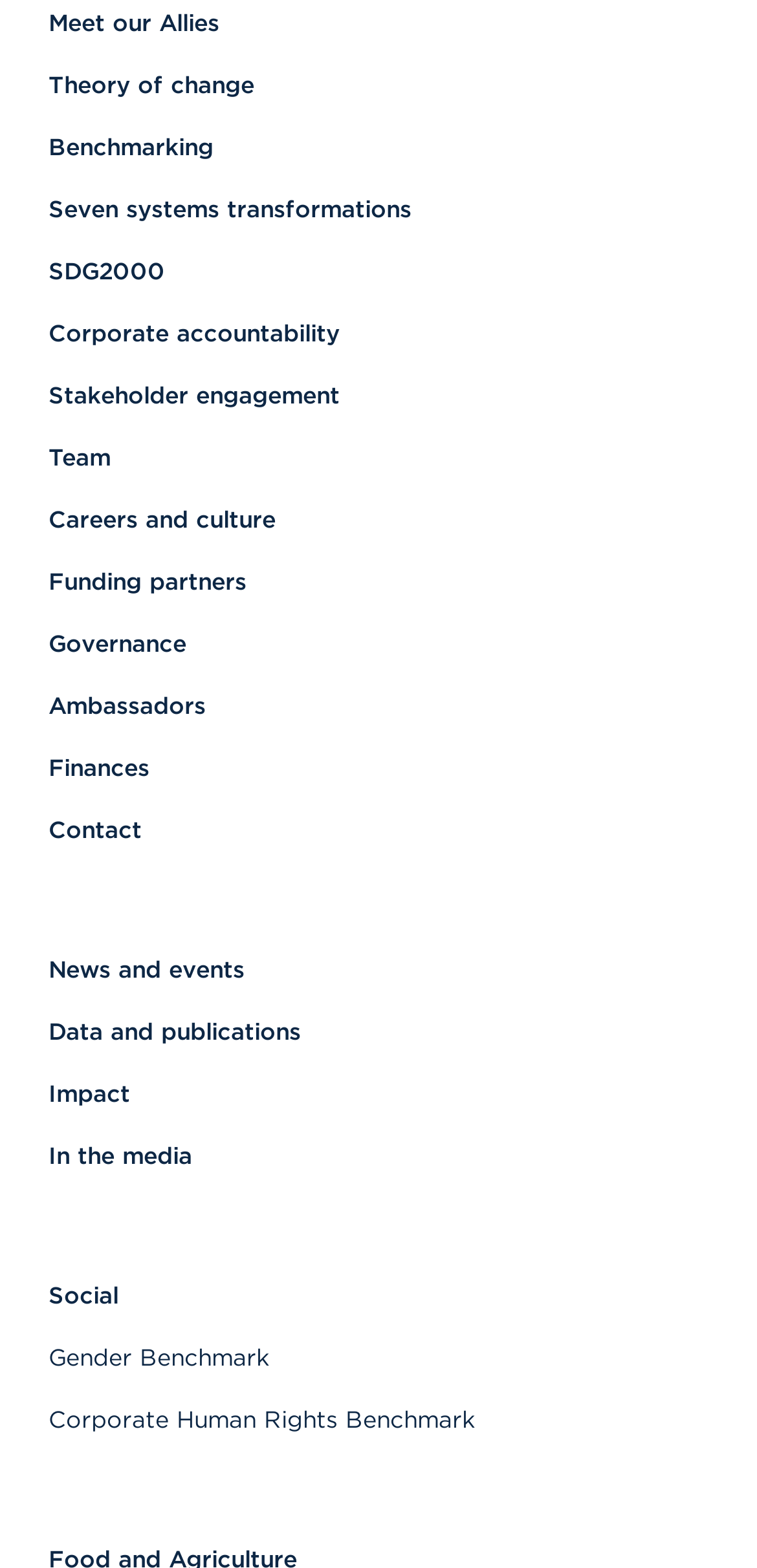Respond to the question below with a single word or phrase:
What is the category of the link 'SDG2000'?

Theory of change